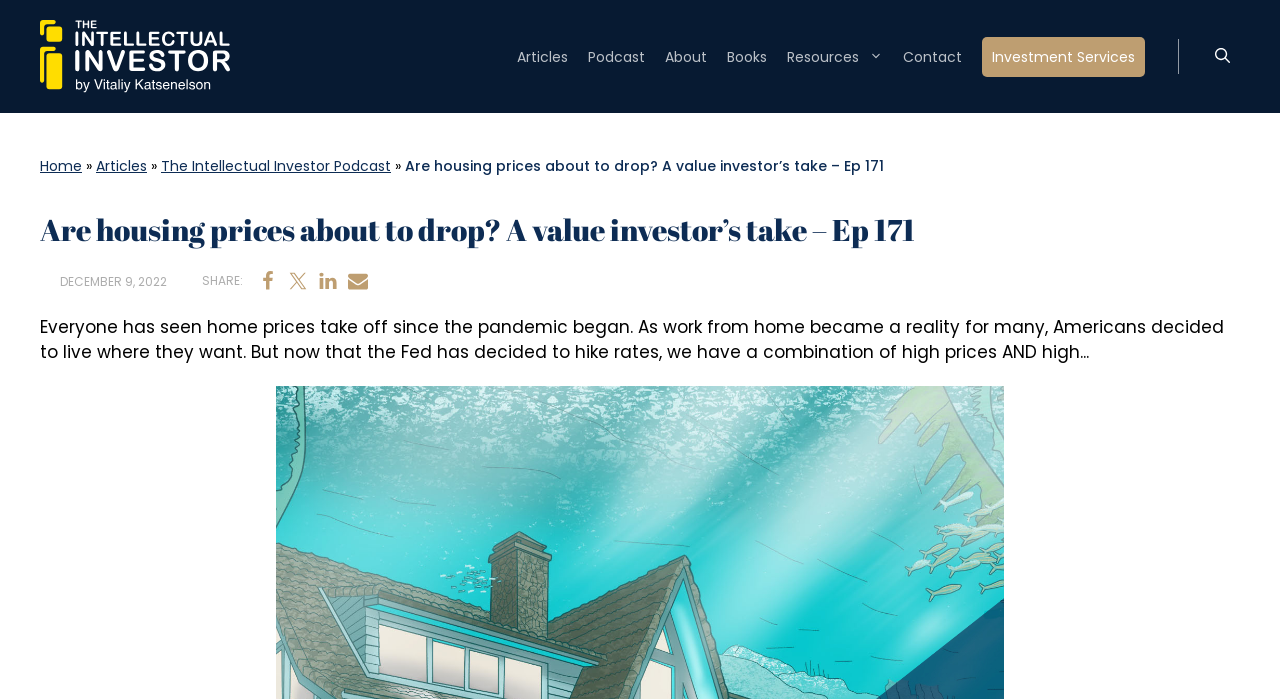Given the element description, predict the bounding box coordinates in the format (top-left x, top-left y, bottom-right x, bottom-right y). Make sure all values are between 0 and 1. Here is the element description: The Intellectual Investor Podcast

[0.126, 0.223, 0.305, 0.252]